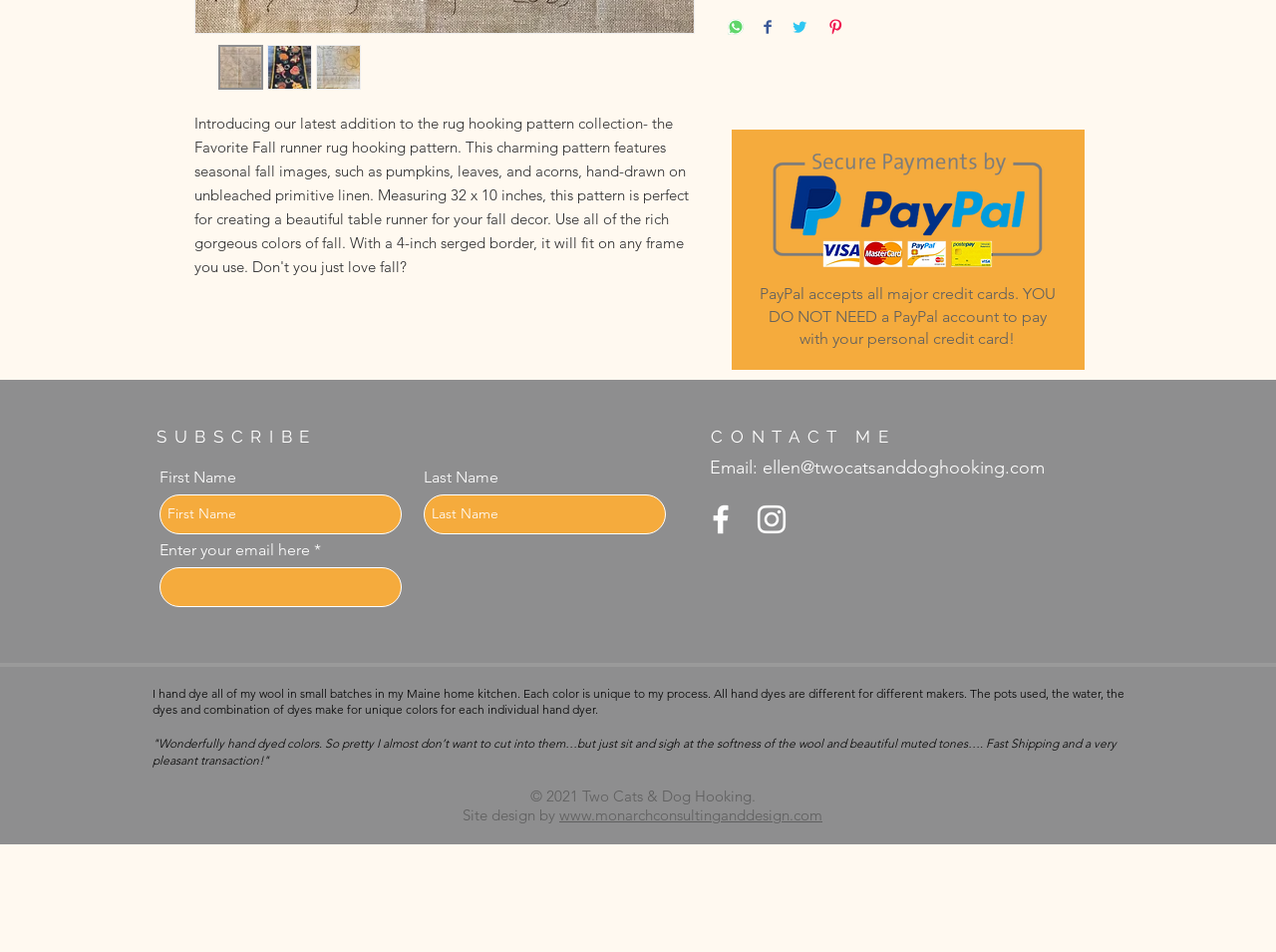Please determine the bounding box coordinates for the element with the description: "aria-label="Facebook"".

[0.55, 0.525, 0.58, 0.565]